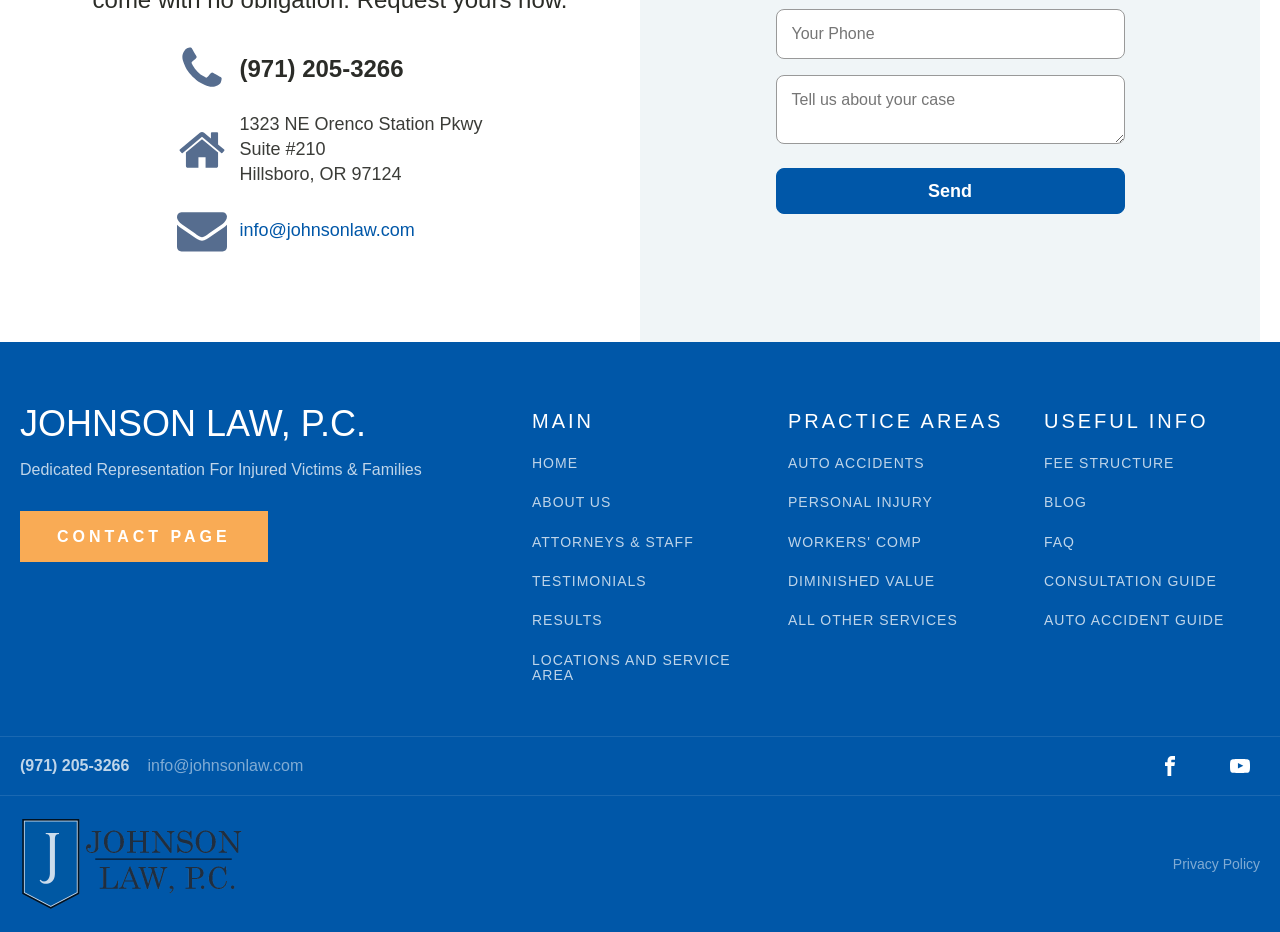Use the details in the image to answer the question thoroughly: 
What social media platforms does Johnson Law, P.C. have?

The social media links are located at the bottom right corner of the webpage. There are two links: 'Visit our Facebook' and 'Visit our YouTube channel', which indicate that Johnson Law, P.C. has a presence on both Facebook and YouTube.